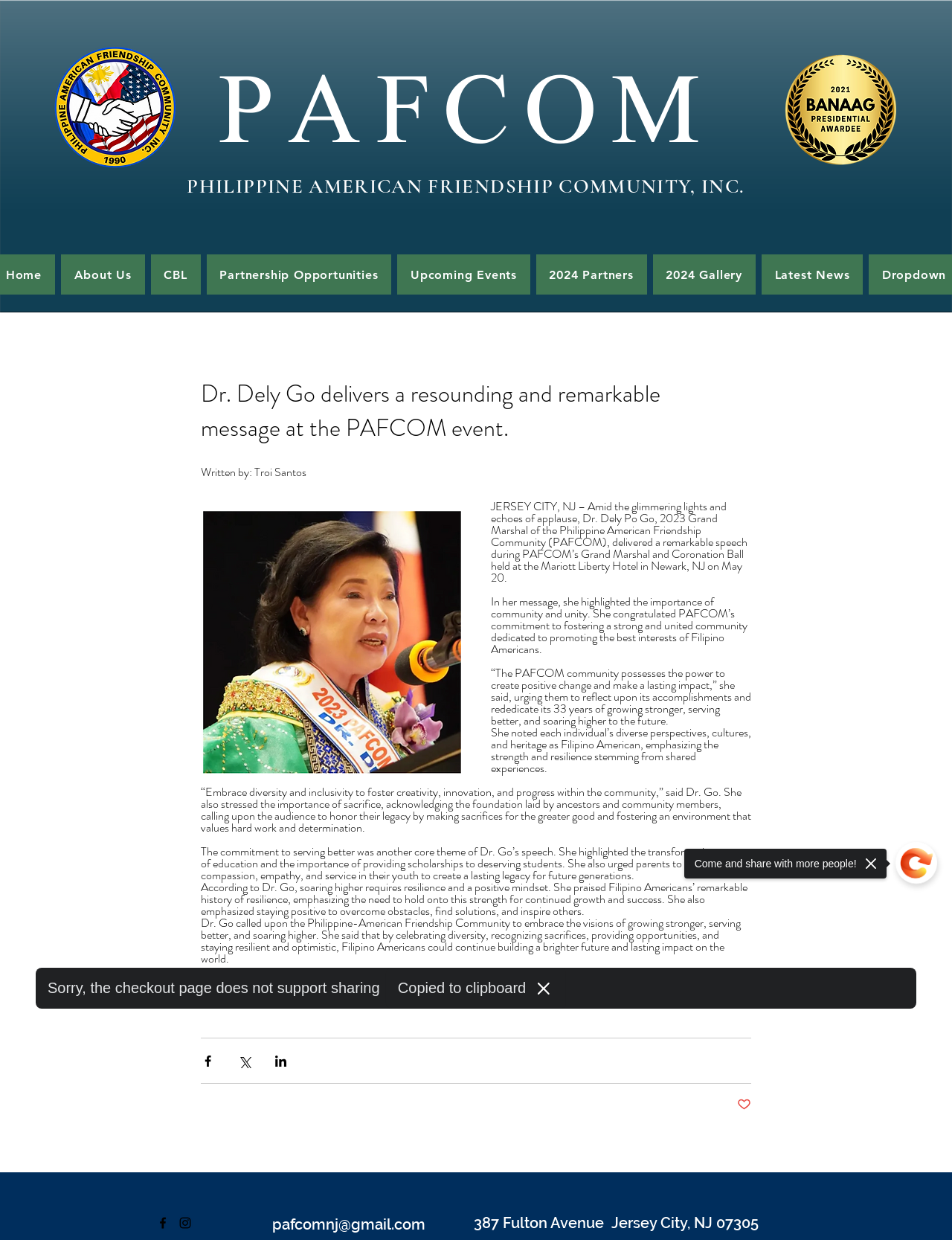Using the format (top-left x, top-left y, bottom-right x, bottom-right y), and given the element description, identify the bounding box coordinates within the screenshot: parent_node: 1

None